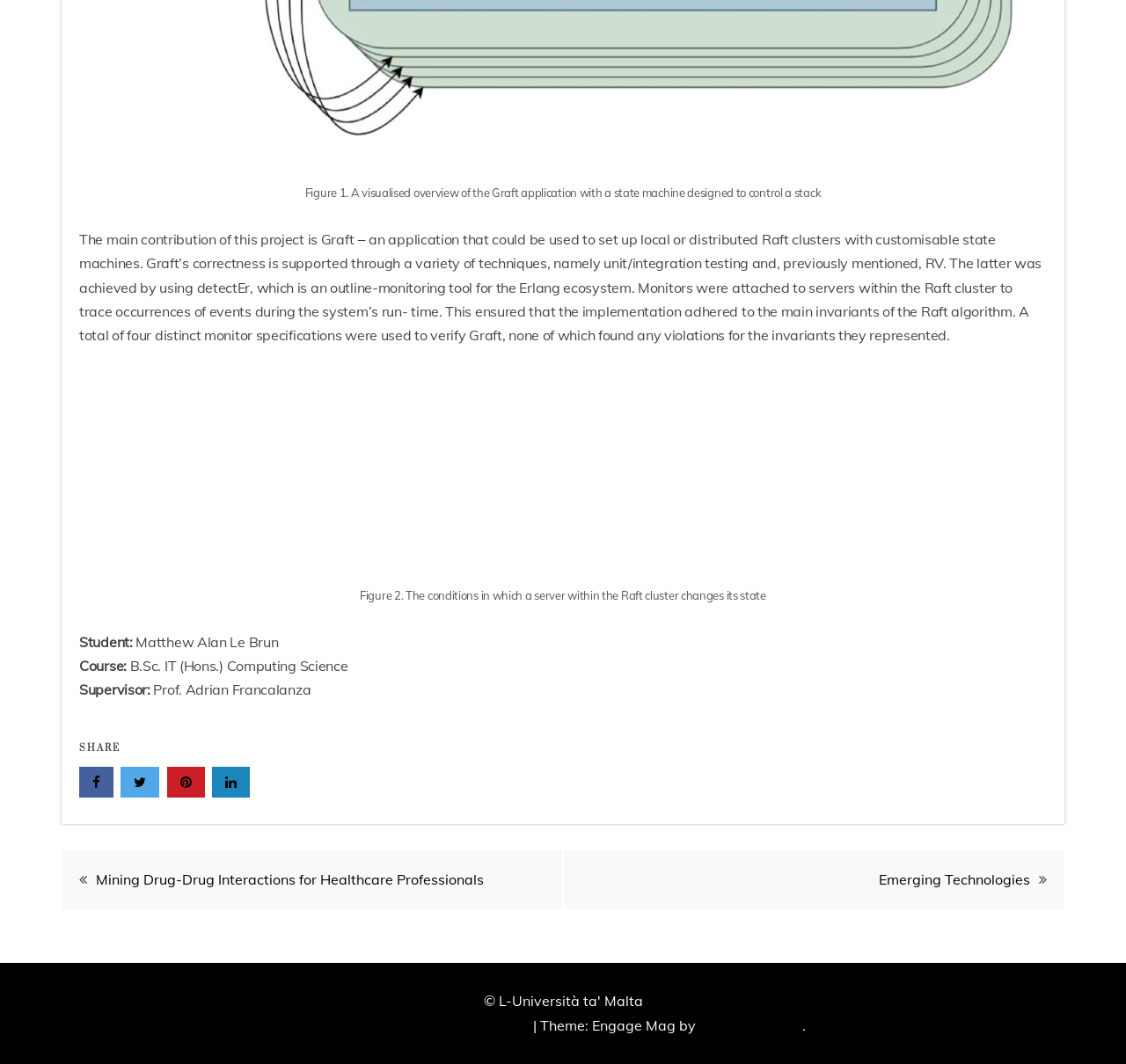From the element description Emerging Technologies, predict the bounding box coordinates of the UI element. The coordinates must be specified in the format (top-left x, top-left y, bottom-right x, bottom-right y) and should be within the 0 to 1 range.

[0.78, 0.818, 0.915, 0.835]